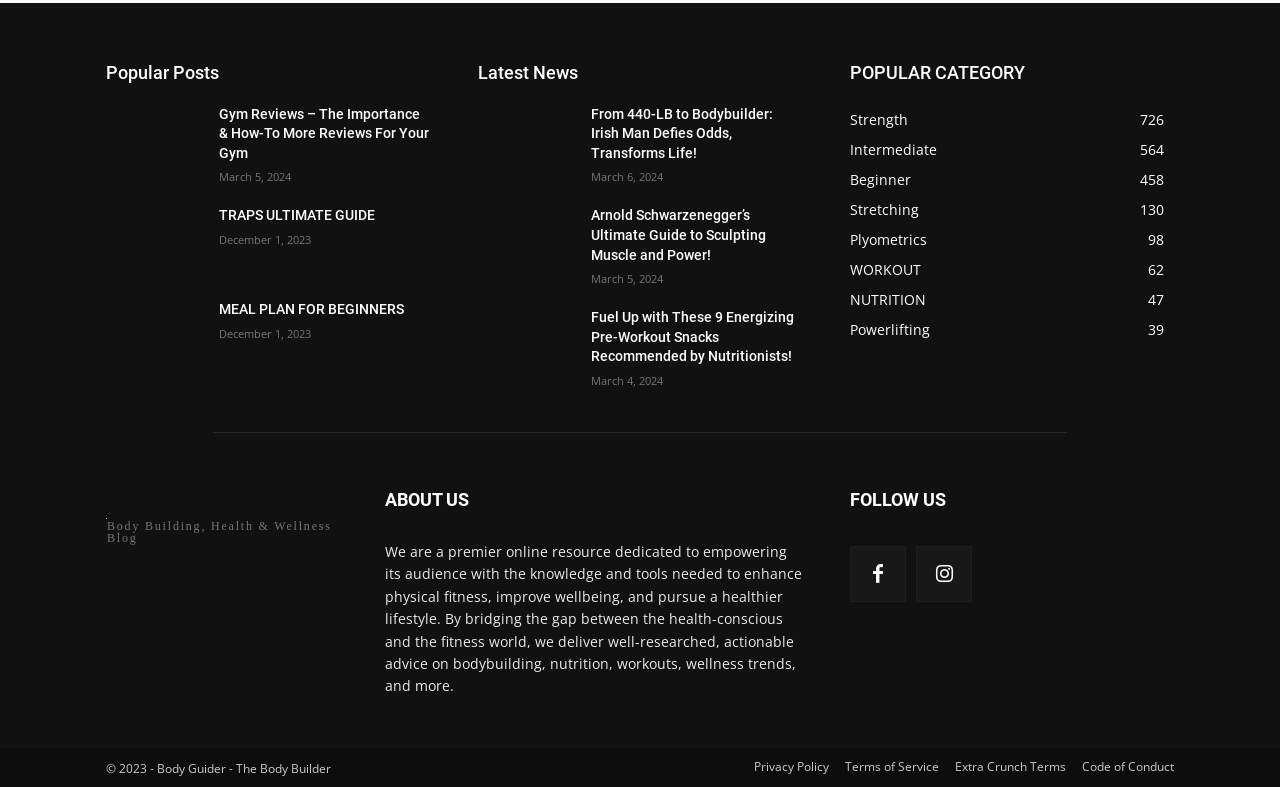Please locate the bounding box coordinates of the region I need to click to follow this instruction: "Click on 'Popular Posts'".

[0.083, 0.072, 0.336, 0.113]